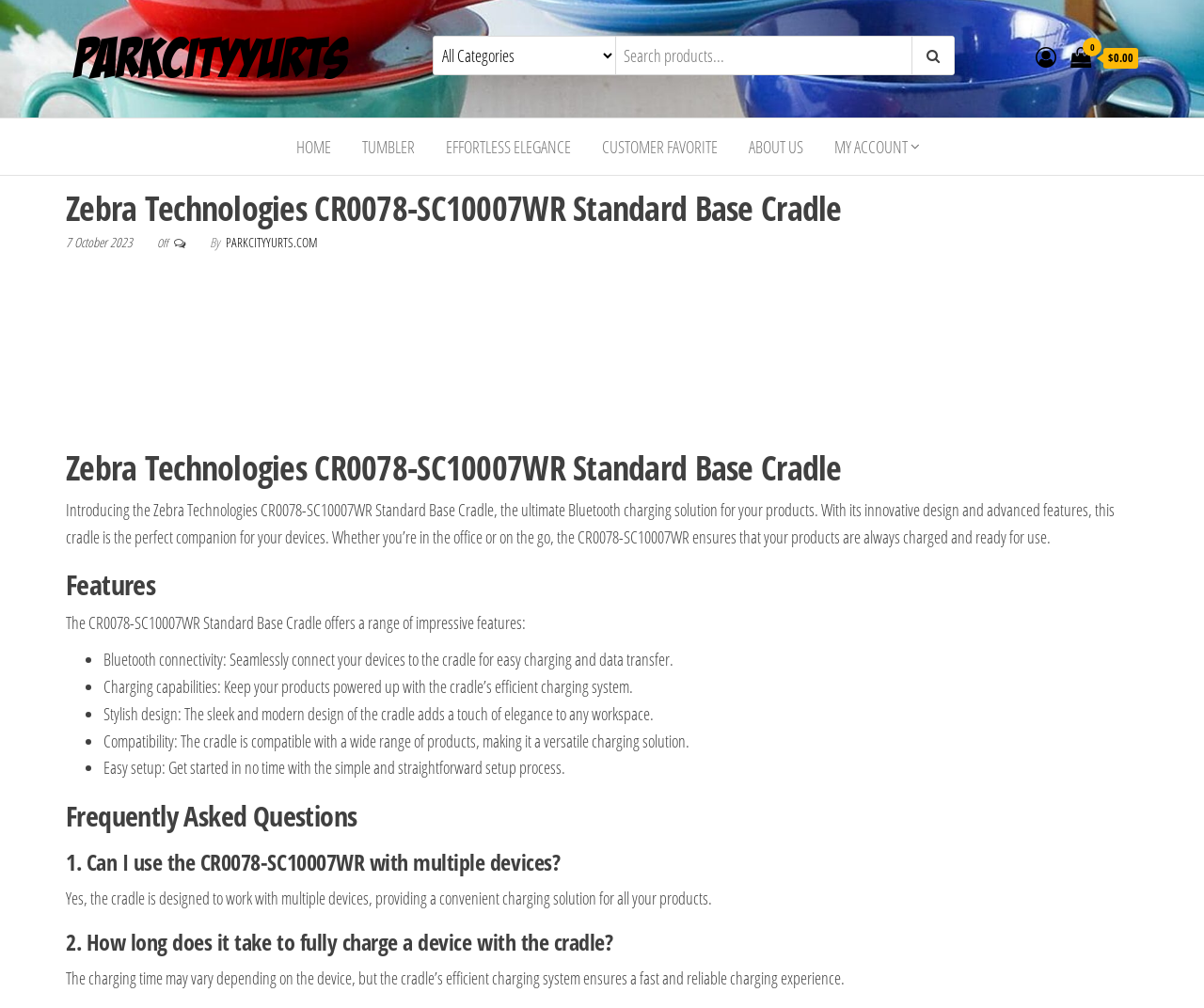Please determine the bounding box coordinates of the element's region to click in order to carry out the following instruction: "Read frequently asked questions". The coordinates should be four float numbers between 0 and 1, i.e., [left, top, right, bottom].

[0.055, 0.794, 0.945, 0.825]